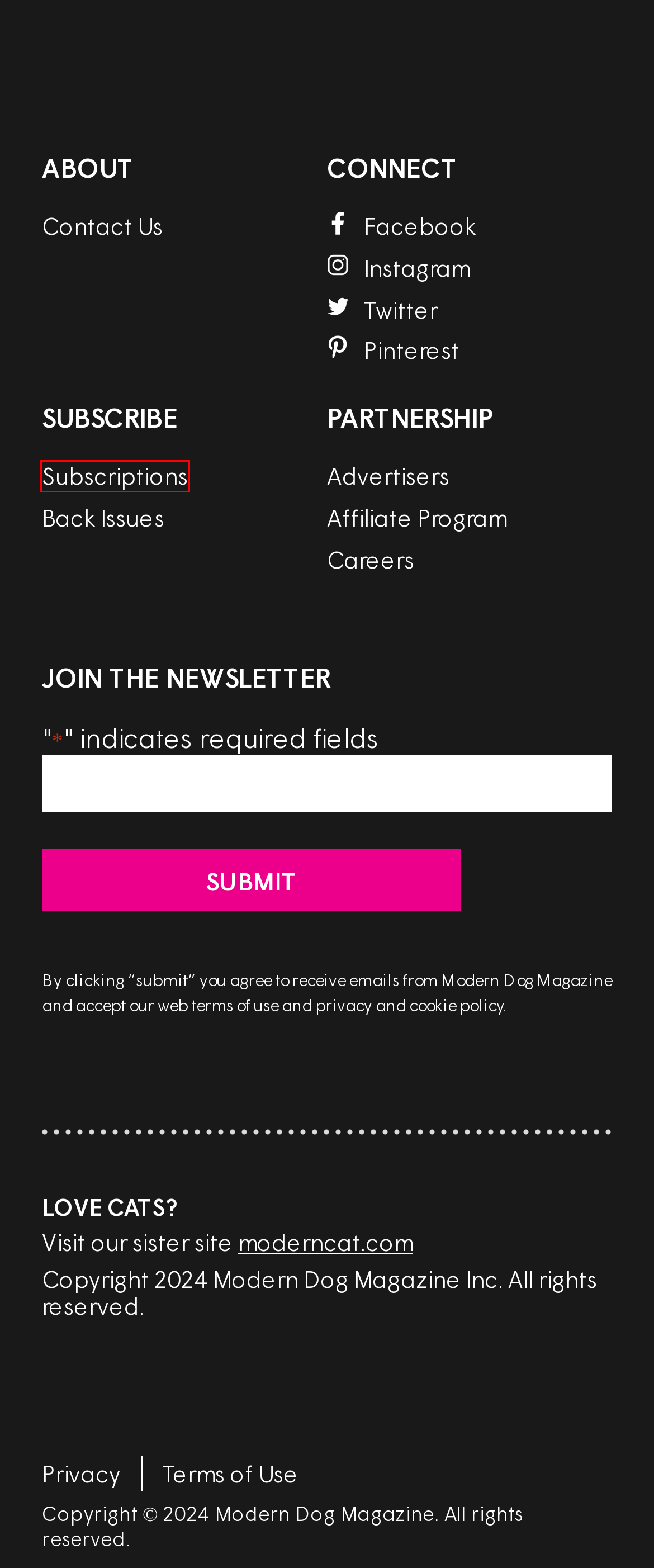Review the screenshot of a webpage that includes a red bounding box. Choose the most suitable webpage description that matches the new webpage after clicking the element within the red bounding box. Here are the candidates:
A. Advertise With Us - Modern Dog Magazine
B. Cat Website | Best Print & Digital Cat Magazine | Modern Cat
C. Subscribe to Modern Dog
D. ‎Modern Dog on the App Store
E. Contact Us - Modern Dog Magazine
F. Sign In - Modern Dog Magazine
G. Careers - Modern Dog Magazine
H. Modern Dog Affiliates - Modern Dog Magazine

C